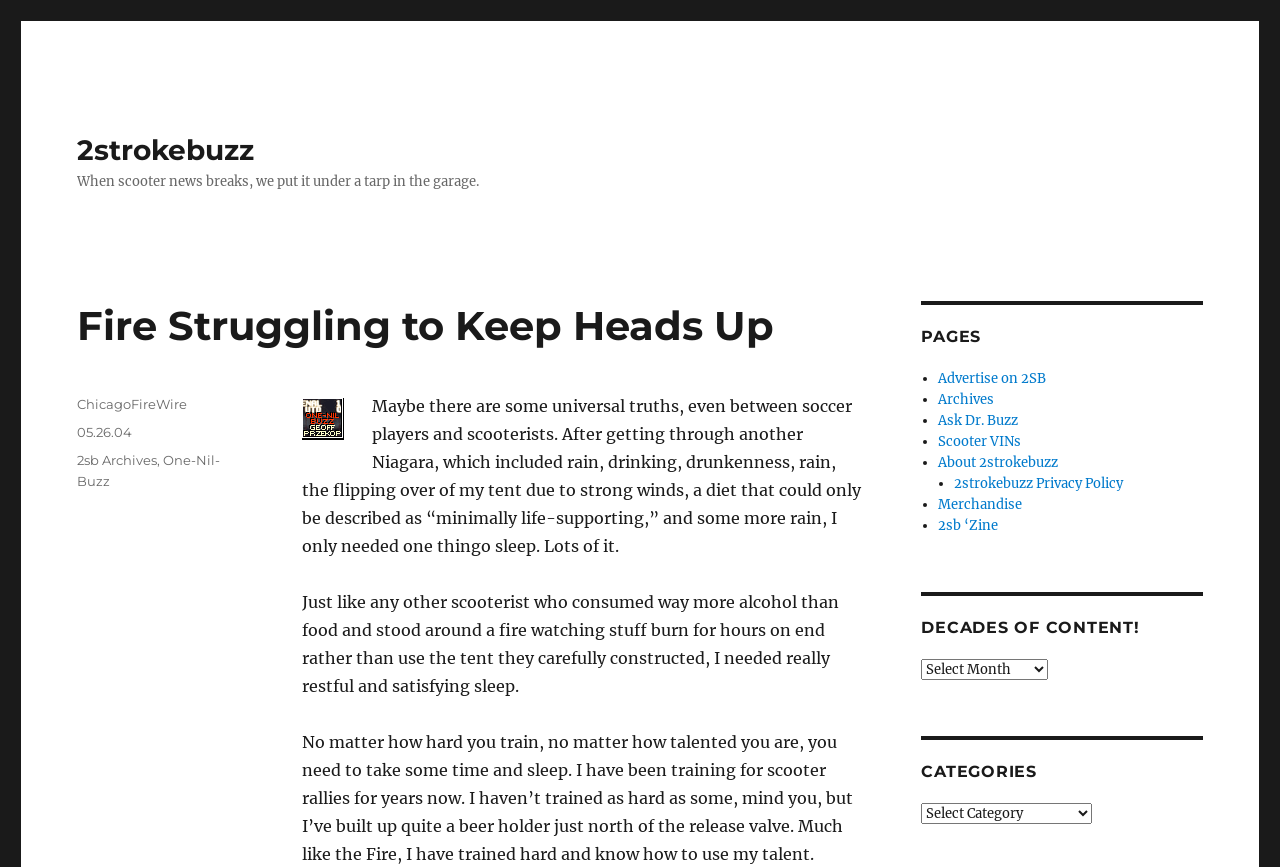Extract the main title from the webpage and generate its text.

Fire Struggling to Keep Heads Up